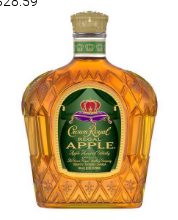Present an elaborate depiction of the scene captured in the image.

The image features a bottle of Crown Royal Regal Apple Flavored Whisky, known for its rich amber color and distinctive bottle shape. The label prominently displays the brand name “Crown Royal” along with the flavor “Regal Apple,” indicating a sweet and fruity profile. The bottle is adorned with gold accents and a crown emblem, reflecting the brand's regal association. Priced at $28.59, this whisky is a popular choice among whiskey enthusiasts seeking a flavored variation. The elegant design and appealing presentation make it a standout option for both gifting and personal enjoyment.